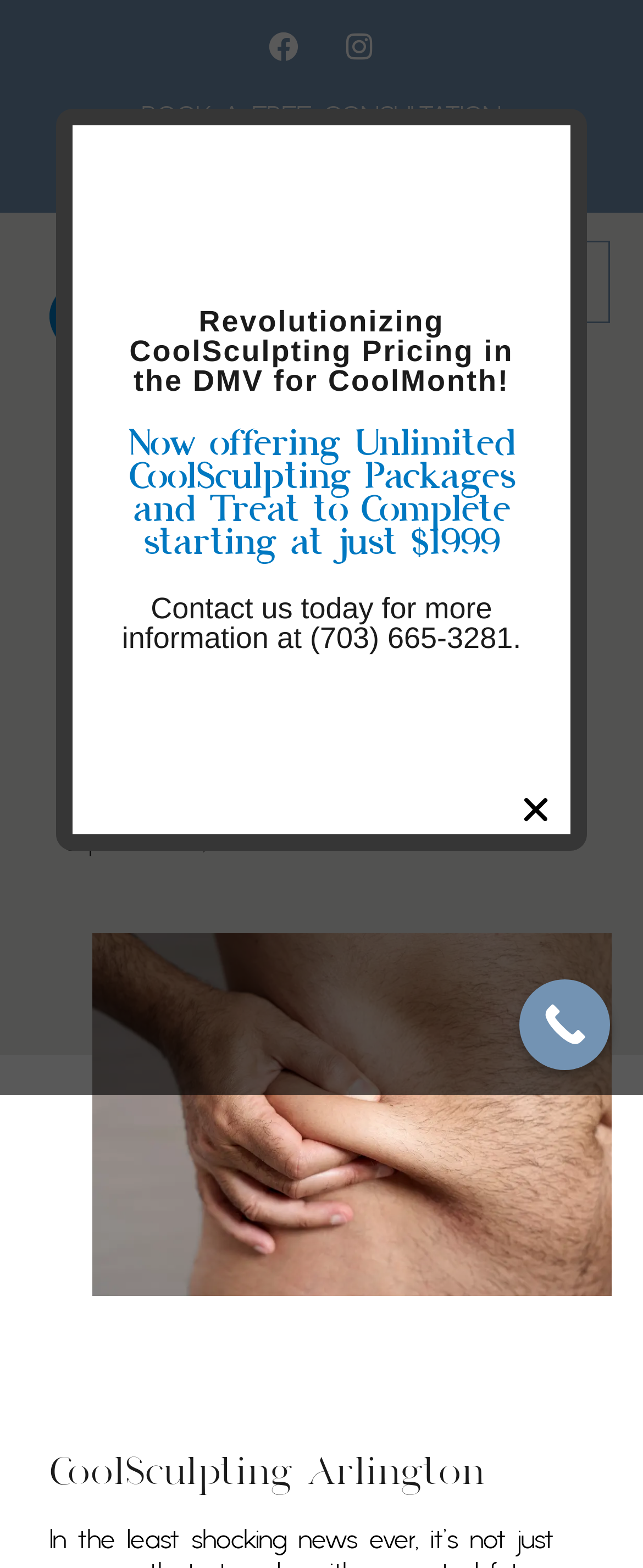What is the starting price of Unlimited CoolSculpting Packages?
Please answer the question with as much detail and depth as you can.

I found the price by reading the heading element that says 'Now offering Unlimited CoolSculpting Packages and Treat to Complete starting at just $1999'. This heading is located in the middle of the page.